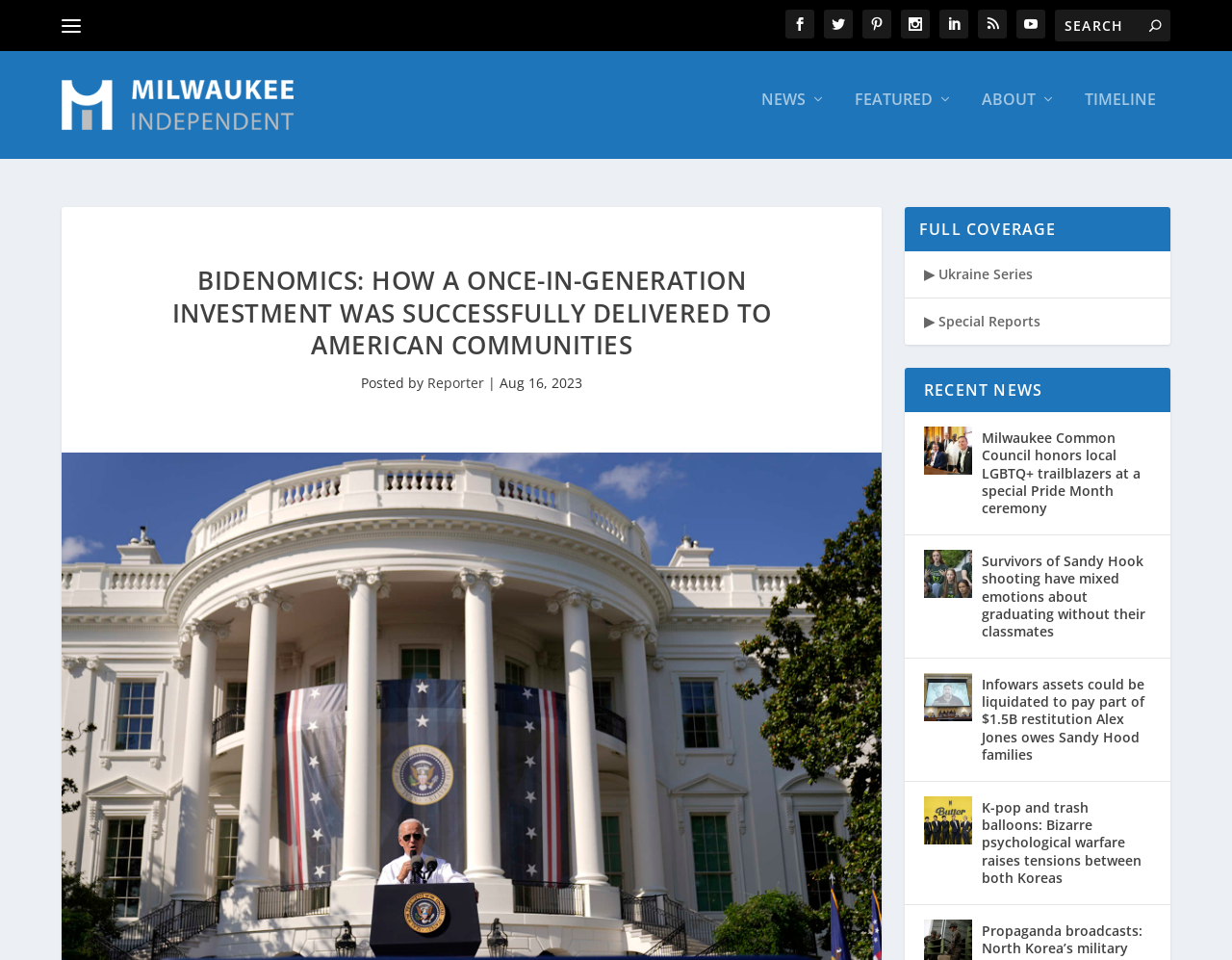How many social media links are at the top right corner?
Answer with a single word or short phrase according to what you see in the image.

7